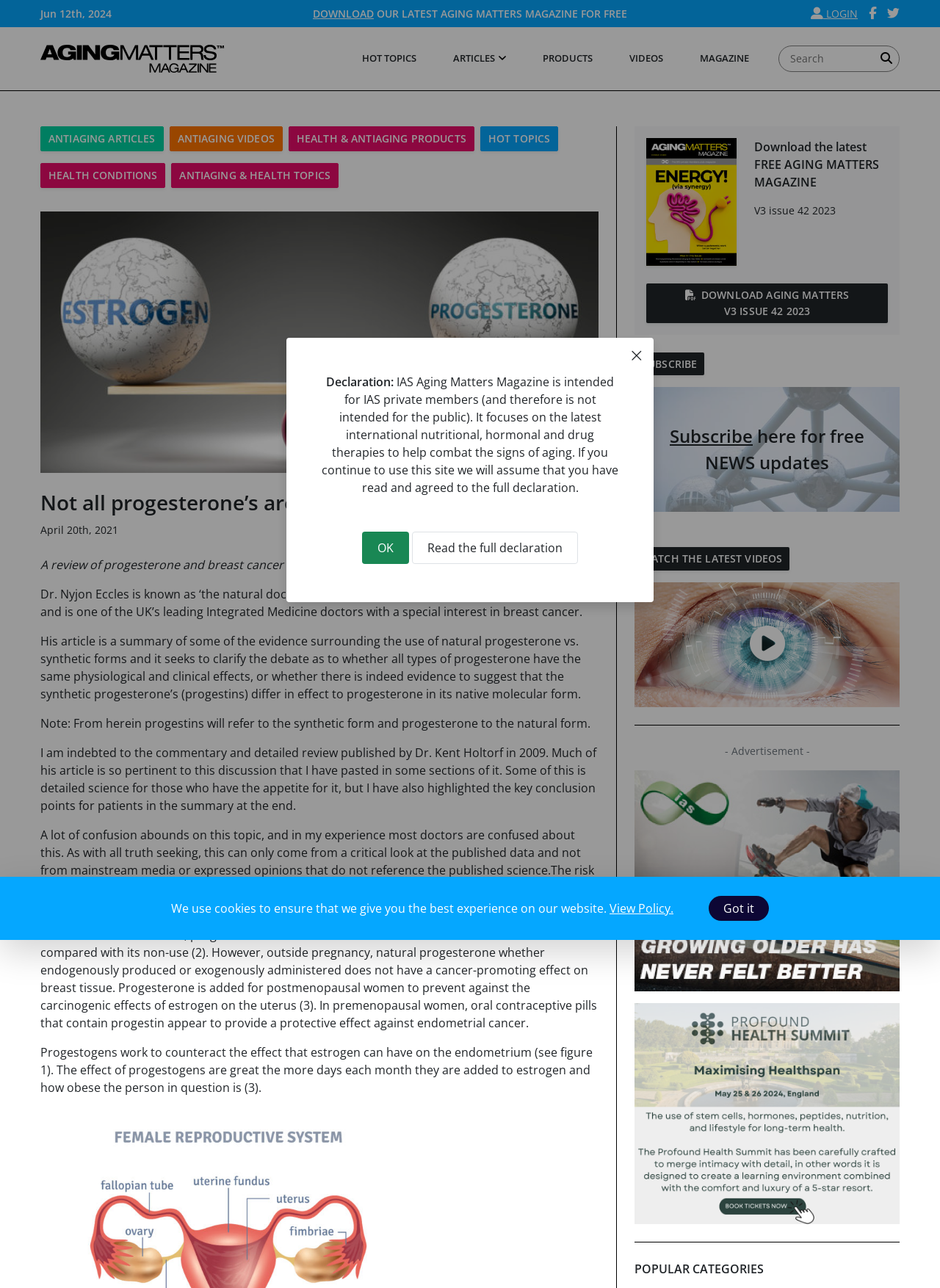What is the effect of progestogens on the endometrium?
With the help of the image, please provide a detailed response to the question.

The effect of progestogens on the endometrium can be found in the text that says 'Progestogens work to counteract the effect that estrogen can have on the endometrium (see figure 1).' This indicates that progestogens have an opposing effect on the endometrium compared to estrogen.